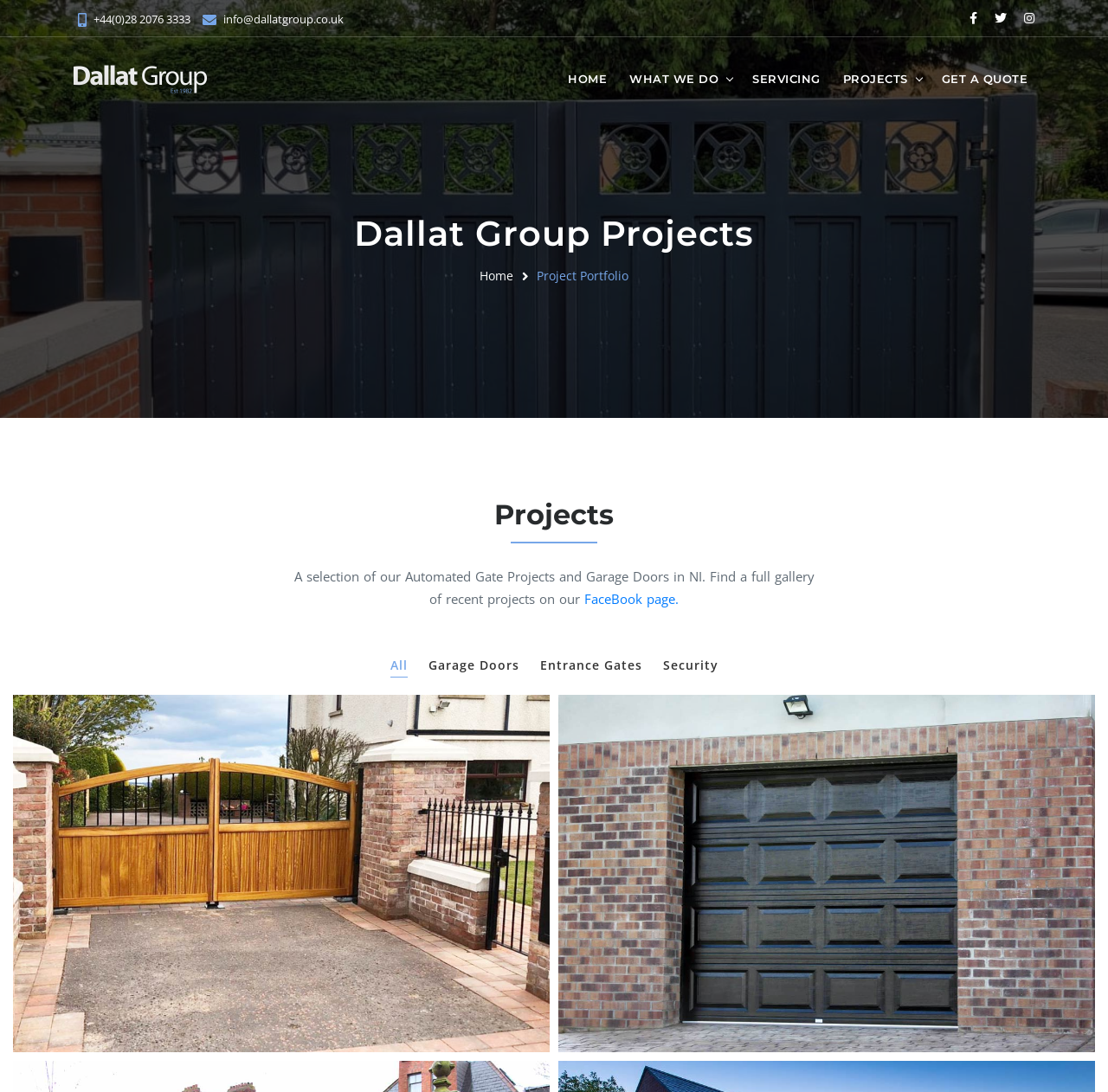Identify the bounding box coordinates of the clickable region to carry out the given instruction: "Go to the home page".

[0.506, 0.045, 0.554, 0.099]